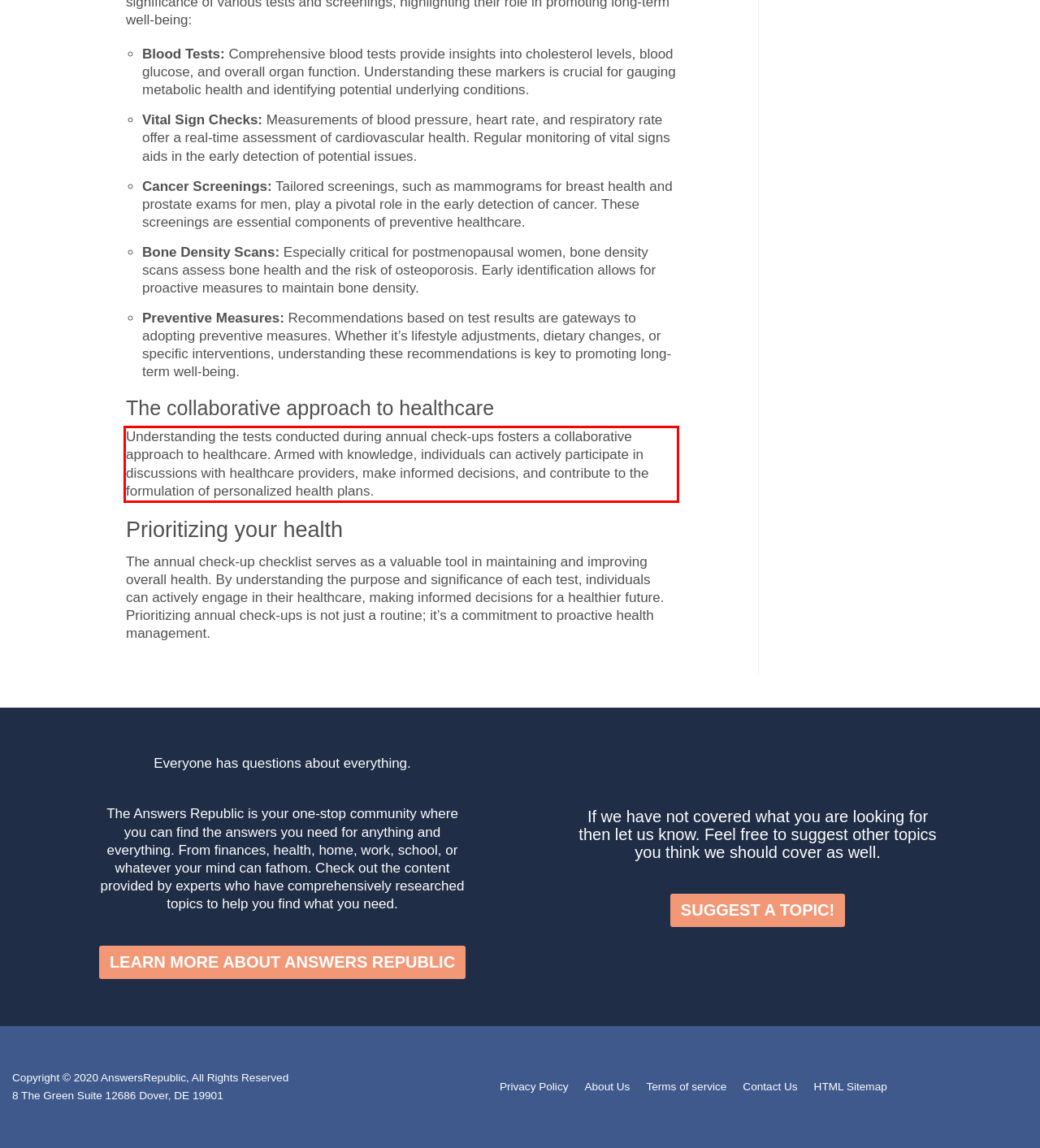Examine the screenshot of the webpage, locate the red bounding box, and generate the text contained within it.

Understanding the tests conducted during annual check-ups fosters a collaborative approach to healthcare. Armed with knowledge, individuals can actively participate in discussions with healthcare providers, make informed decisions, and contribute to the formulation of personalized health plans.